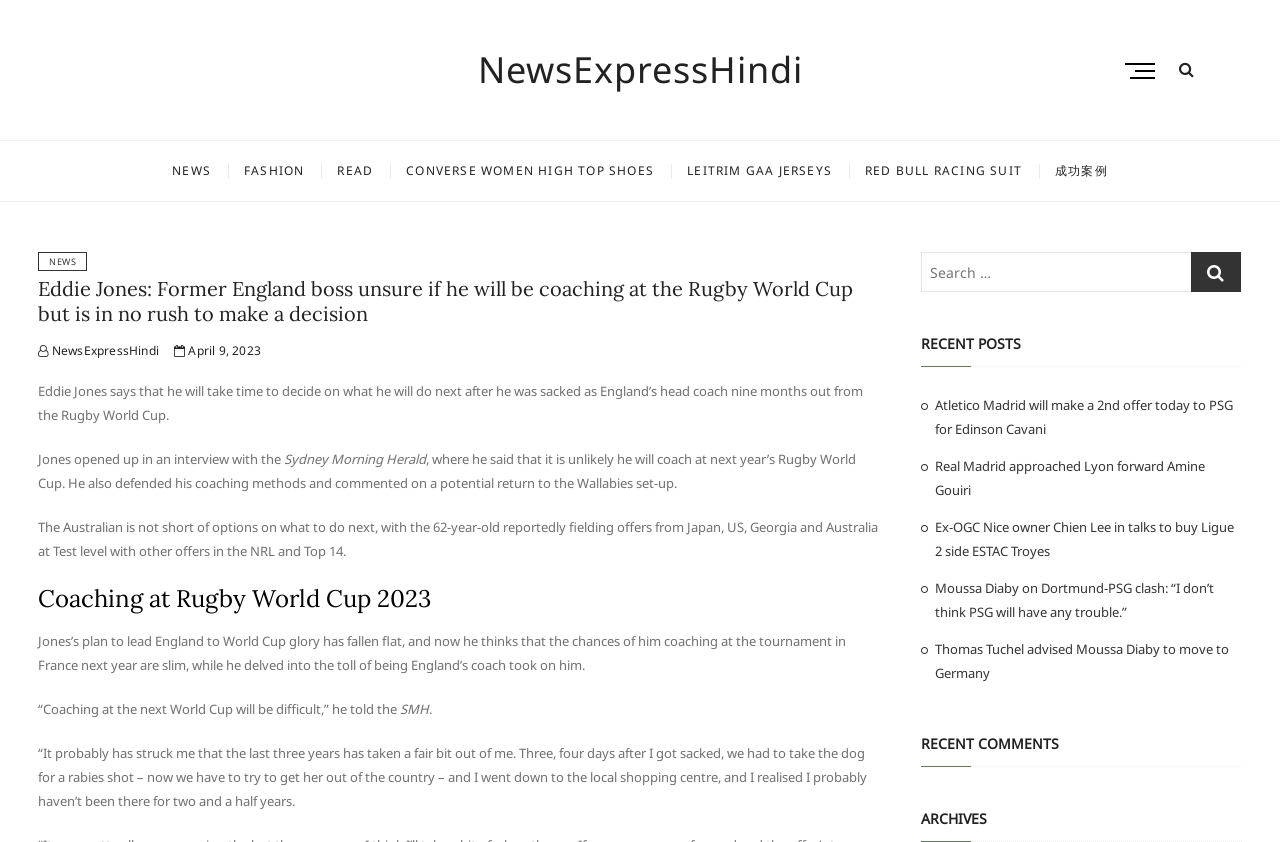Can you determine the bounding box coordinates of the area that needs to be clicked to fulfill the following instruction: "Open the Main Menu"?

[0.0, 0.166, 1.0, 0.24]